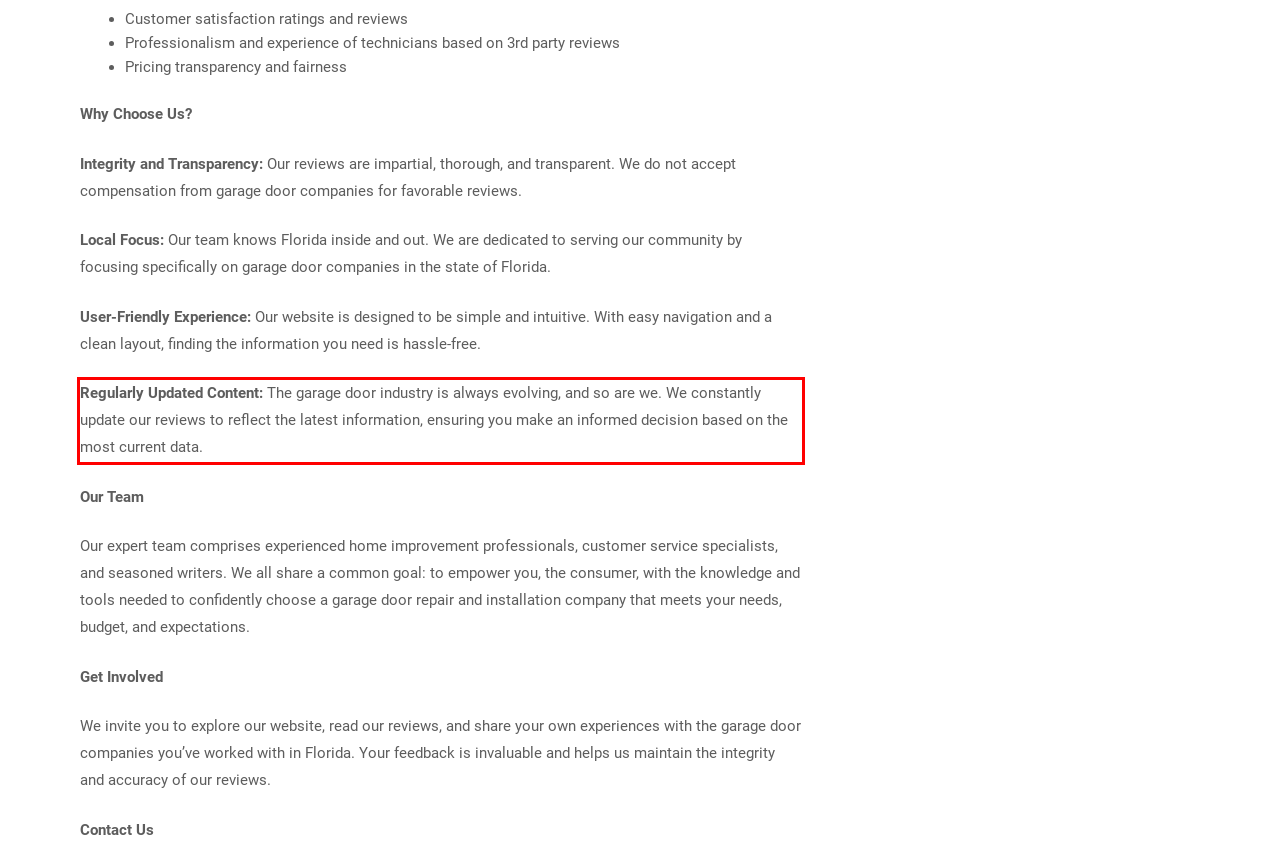There is a screenshot of a webpage with a red bounding box around a UI element. Please use OCR to extract the text within the red bounding box.

Regularly Updated Content: The garage door industry is always evolving, and so are we. We constantly update our reviews to reflect the latest information, ensuring you make an informed decision based on the most current data.